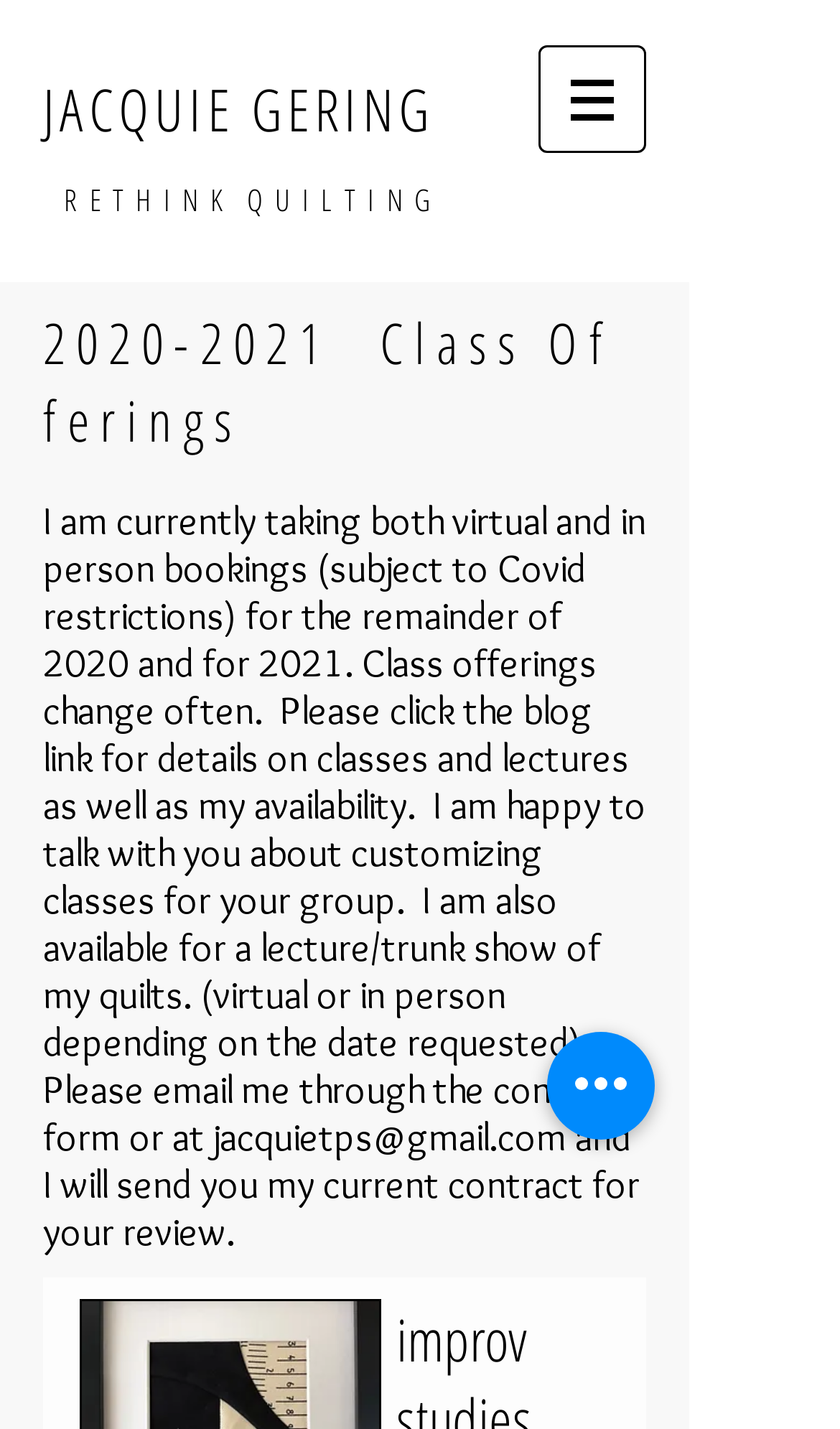Detail the webpage's structure and highlights in your description.

The webpage is about Jacqui Gering's quilting classes and offerings. At the top left, there is a heading with the title "JACQUIE GERING RETHINK QUILTING" which is also a link. Below this heading, there is another heading that reads "2020-2021 Class Offerings". 

To the right of the top heading, there is a navigation menu labeled "Site" which contains a button with a popup menu. The button has an image icon. 

The main content of the page is a paragraph of text that explains Jacqui Gering's current class offerings and availability. The text mentions that class offerings change often and invites visitors to click on the blog link for more details. It also mentions the possibility of customizing classes for groups and giving lectures or trunk shows. 

There is a contact email address provided, "jacquietps@gmail.com", which is a link. Below the email address, there is a sentence that mentions sending a current contract for review. 

At the bottom right of the page, there is a button labeled "Quick actions".